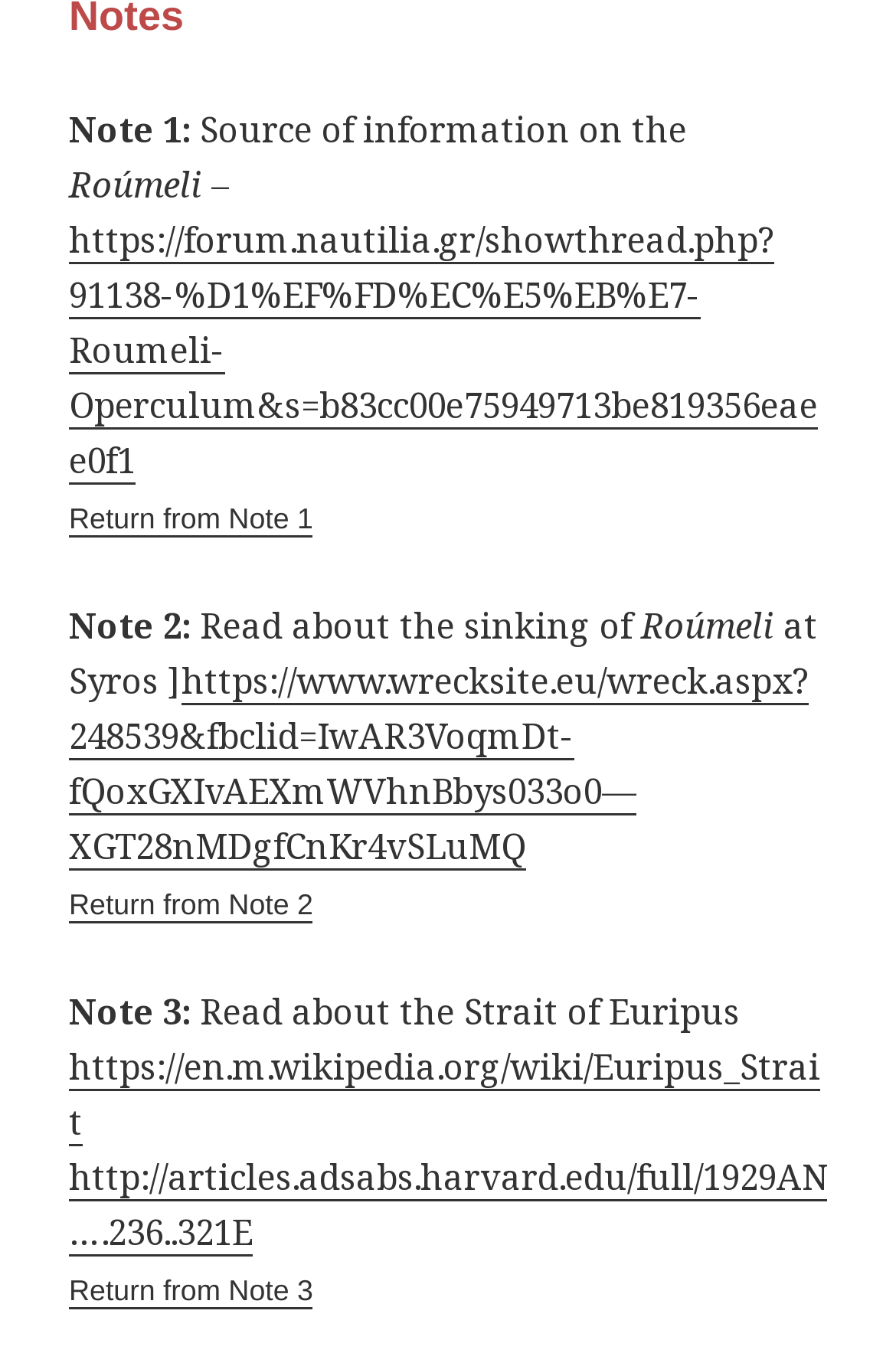What is the name of the strait mentioned in Note 3?
Answer the question based on the image using a single word or a brief phrase.

Euripus Strait